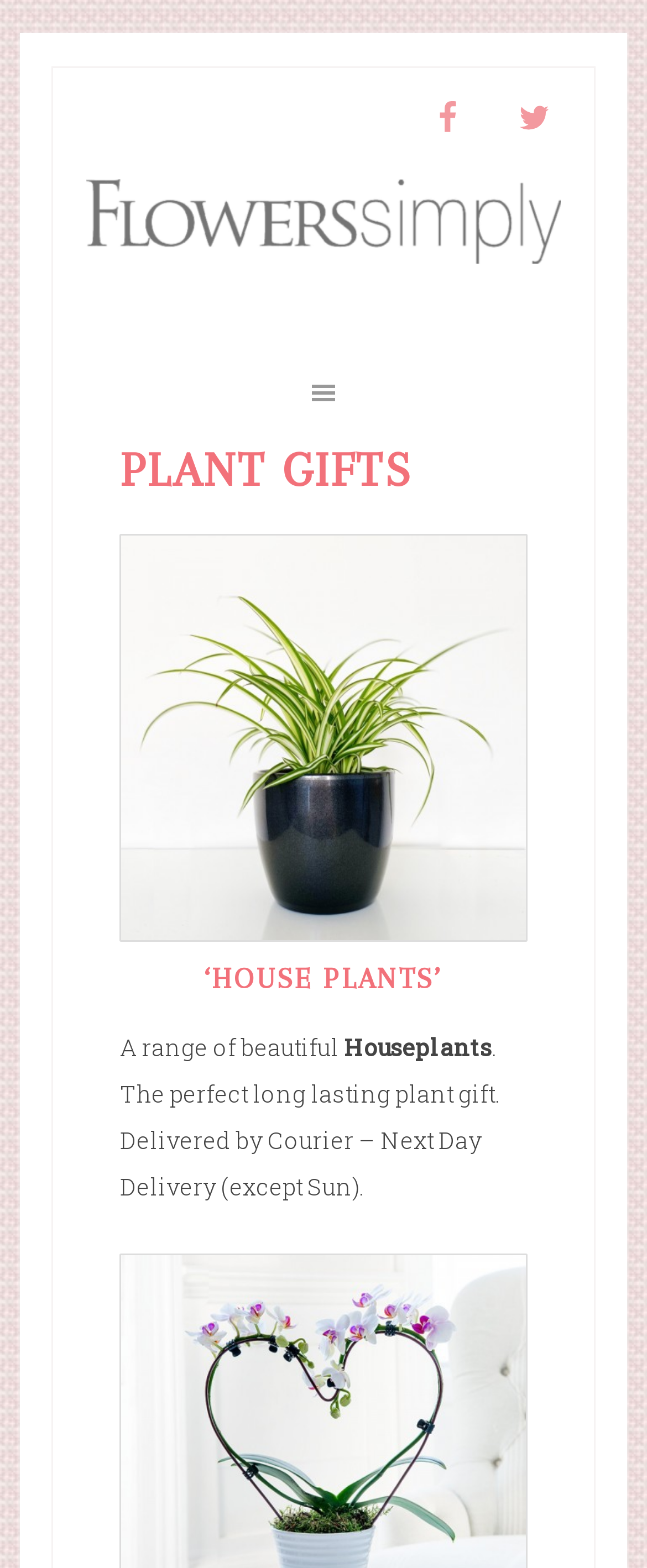What is the delivery method for the plant gifts?
Answer the question with a single word or phrase by looking at the picture.

Courier - Next Day Delivery